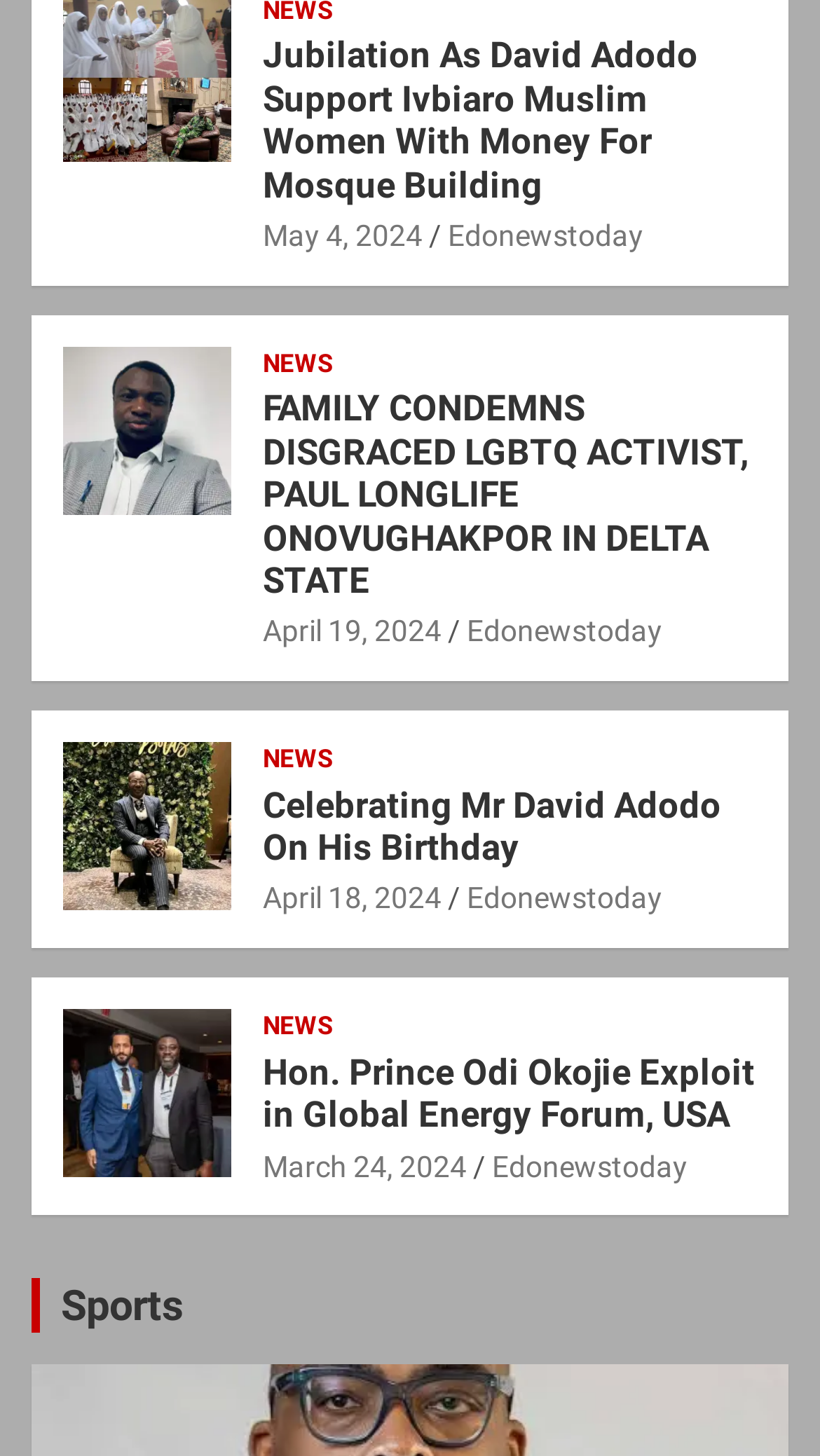What is the main topic of this webpage?
Use the screenshot to answer the question with a single word or phrase.

News